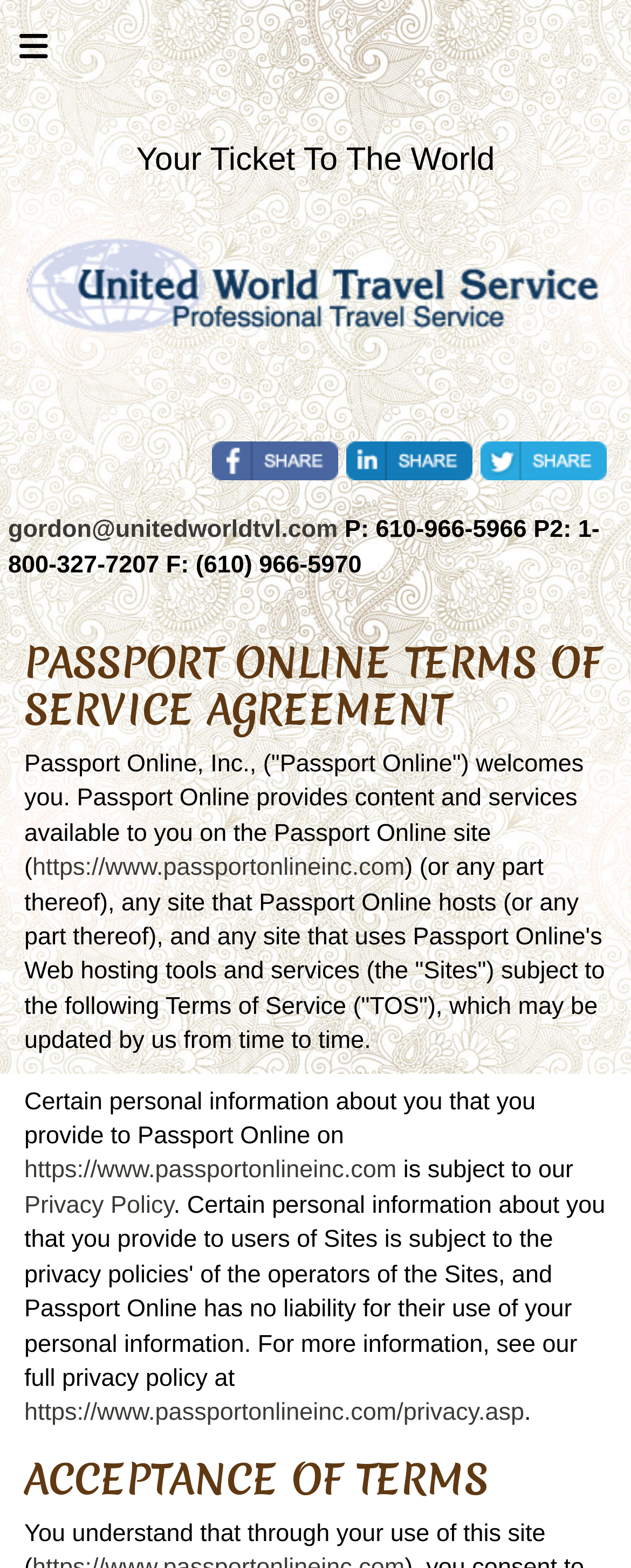Identify the bounding box coordinates for the element that needs to be clicked to fulfill this instruction: "Share this page to Facebook". Provide the coordinates in the format of four float numbers between 0 and 1: [left, top, right, bottom].

[0.336, 0.282, 0.536, 0.307]